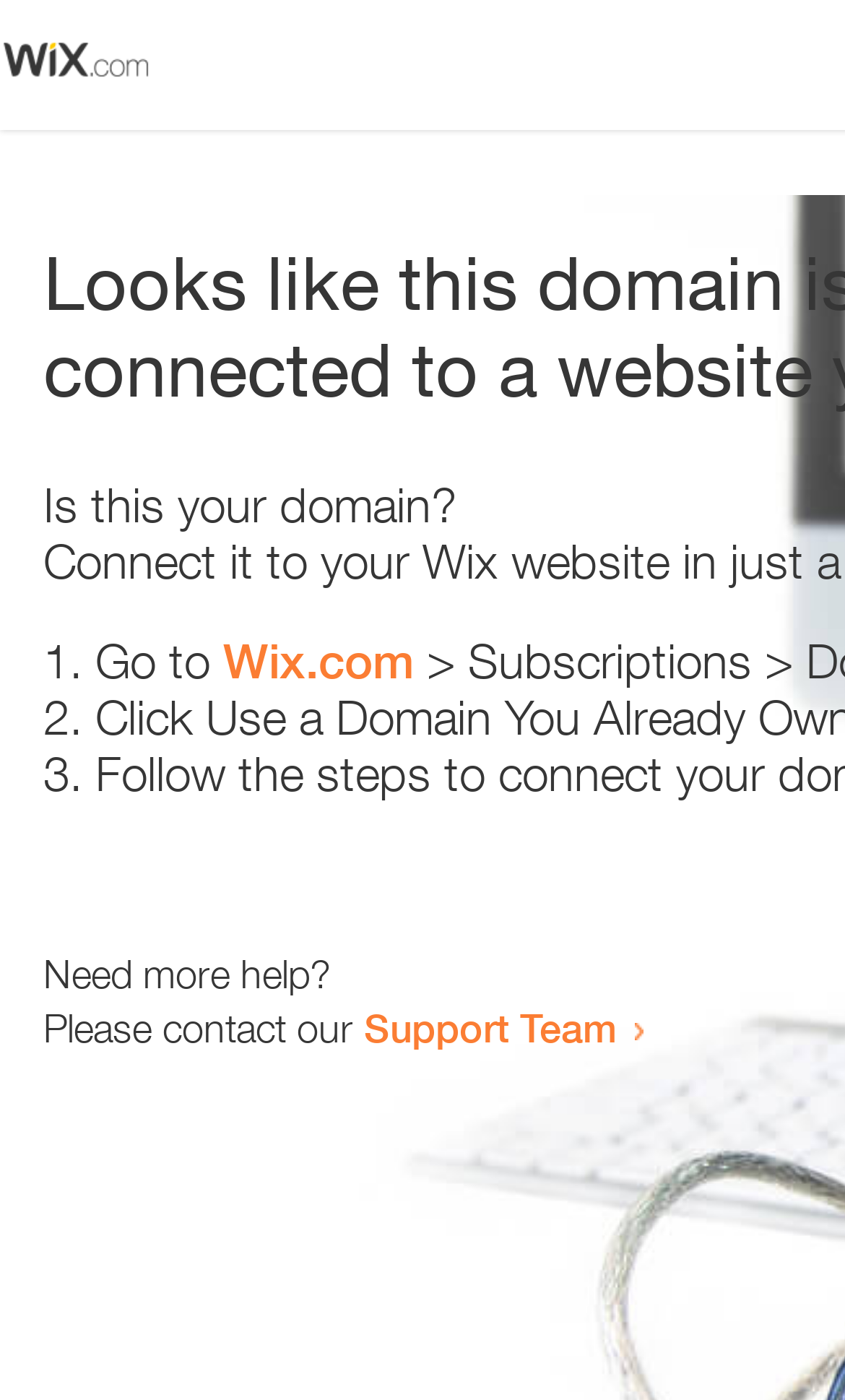Please identify the primary heading of the webpage and give its text content.

Looks like this domain isn't
connected to a website yet